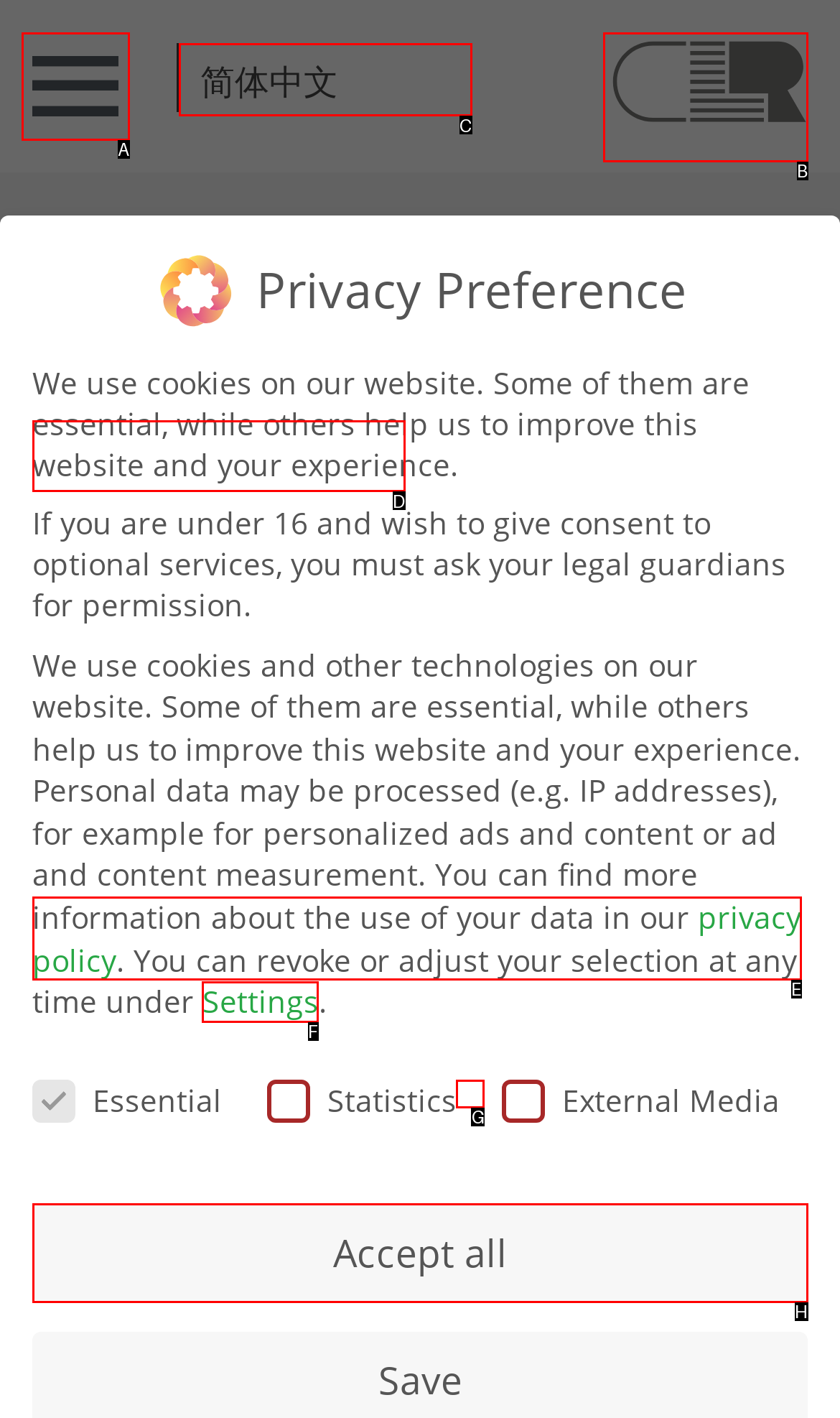Among the marked elements in the screenshot, which letter corresponds to the UI element needed for the task: Click Settings?

F